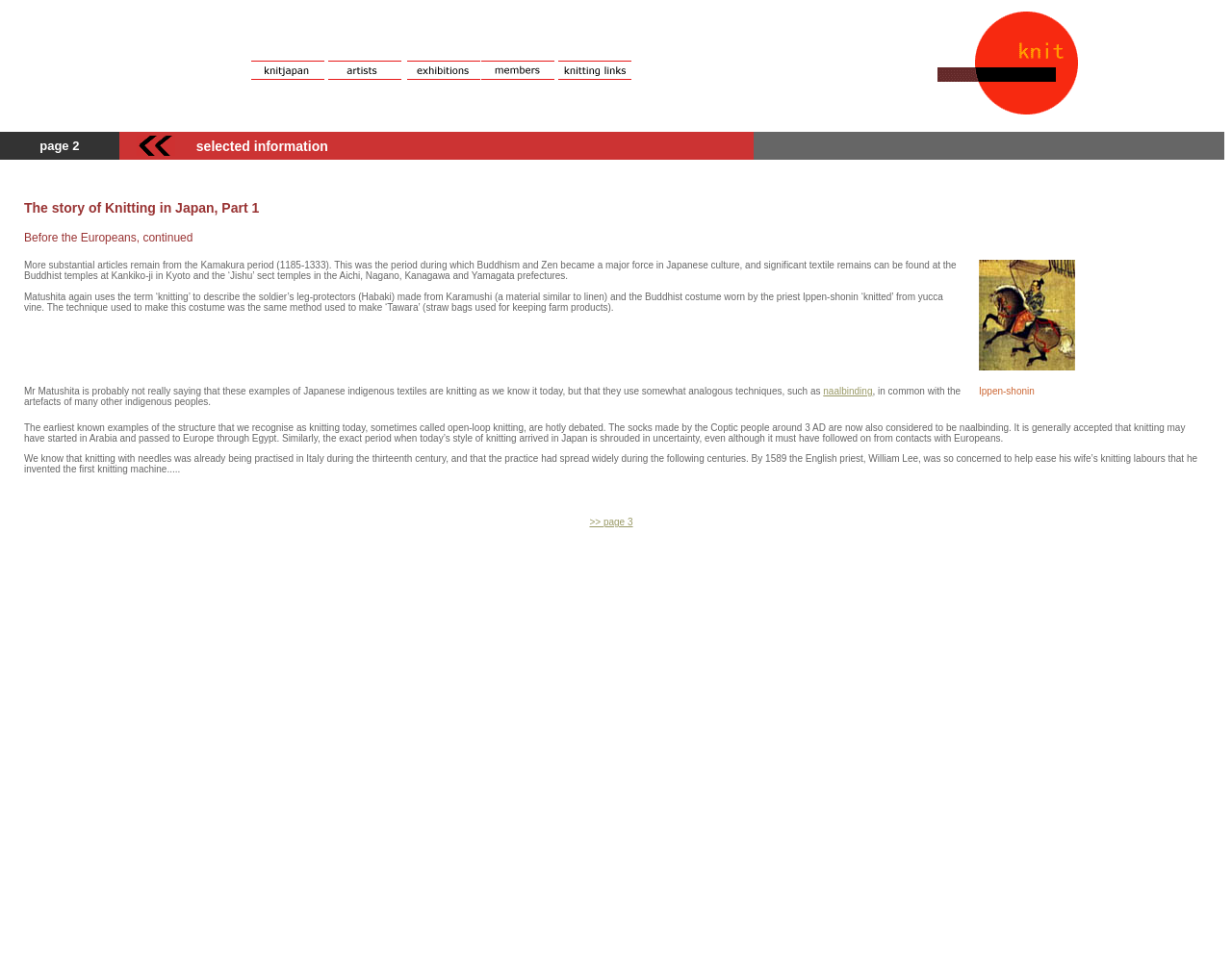Please provide a one-word or short phrase answer to the question:
What is the text of the button that navigates to the next page?

>> page 3